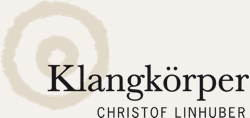Provide a comprehensive description of the image.

The image features the logo of "Klangkörper," created by Christof Linhuber. It showcases a simple yet elegant design that embodies the essence of sound and resonance. The logo includes an artistic swirl, symbolizing harmony and fluidity, alongside the stylized text "Klangkörper," which translates to "Sound Body" in English. This logo represents a brand that focuses on innovative sound instruments and resonates with themes of musicality and craftsmanship. Its minimalist aesthetic reflects a modern approach to sound design, inviting exploration into the unique auditory experiences that the brand offers.